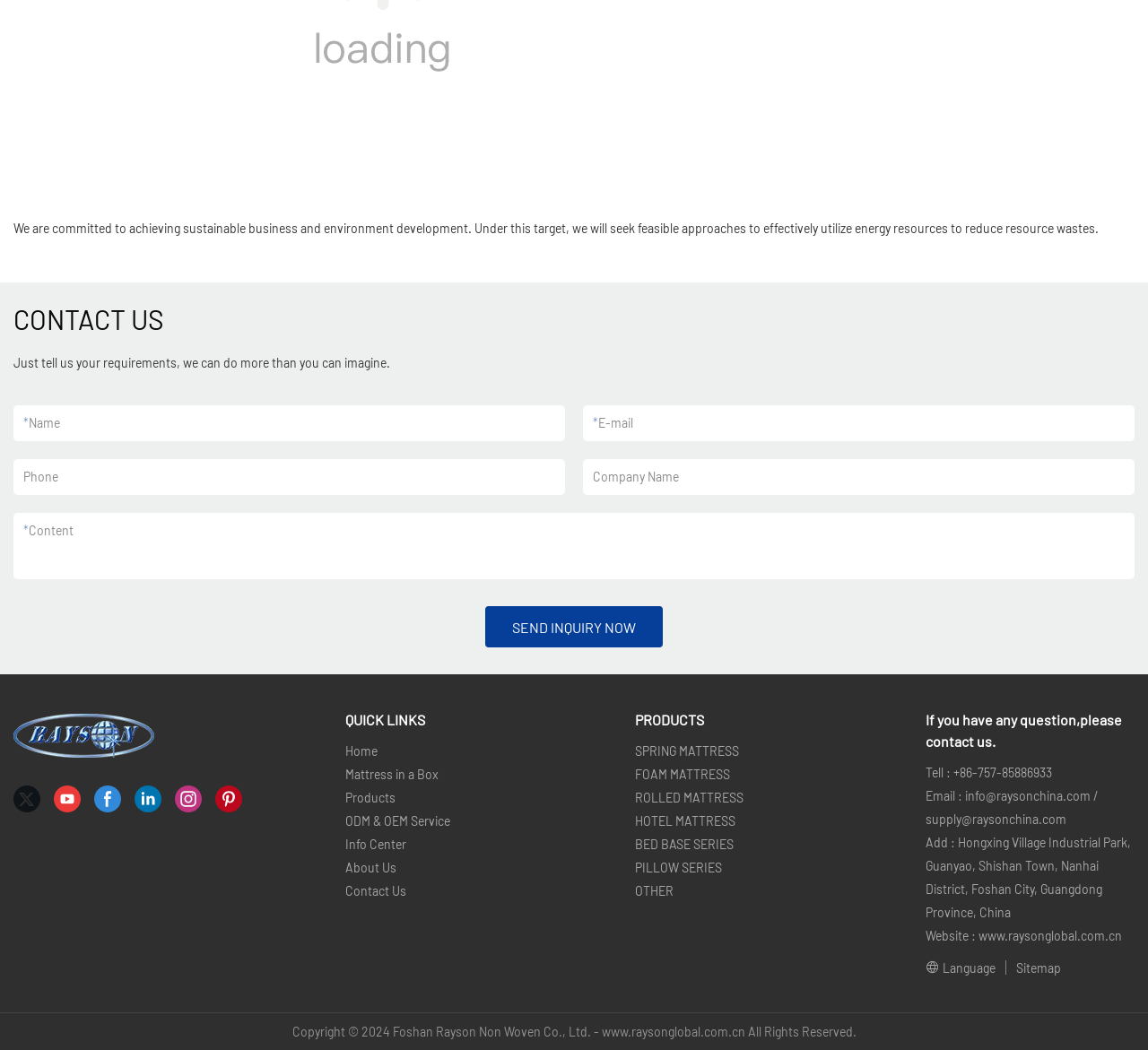Use a single word or phrase to answer this question: 
What is the purpose of the contact form?

To send inquiry